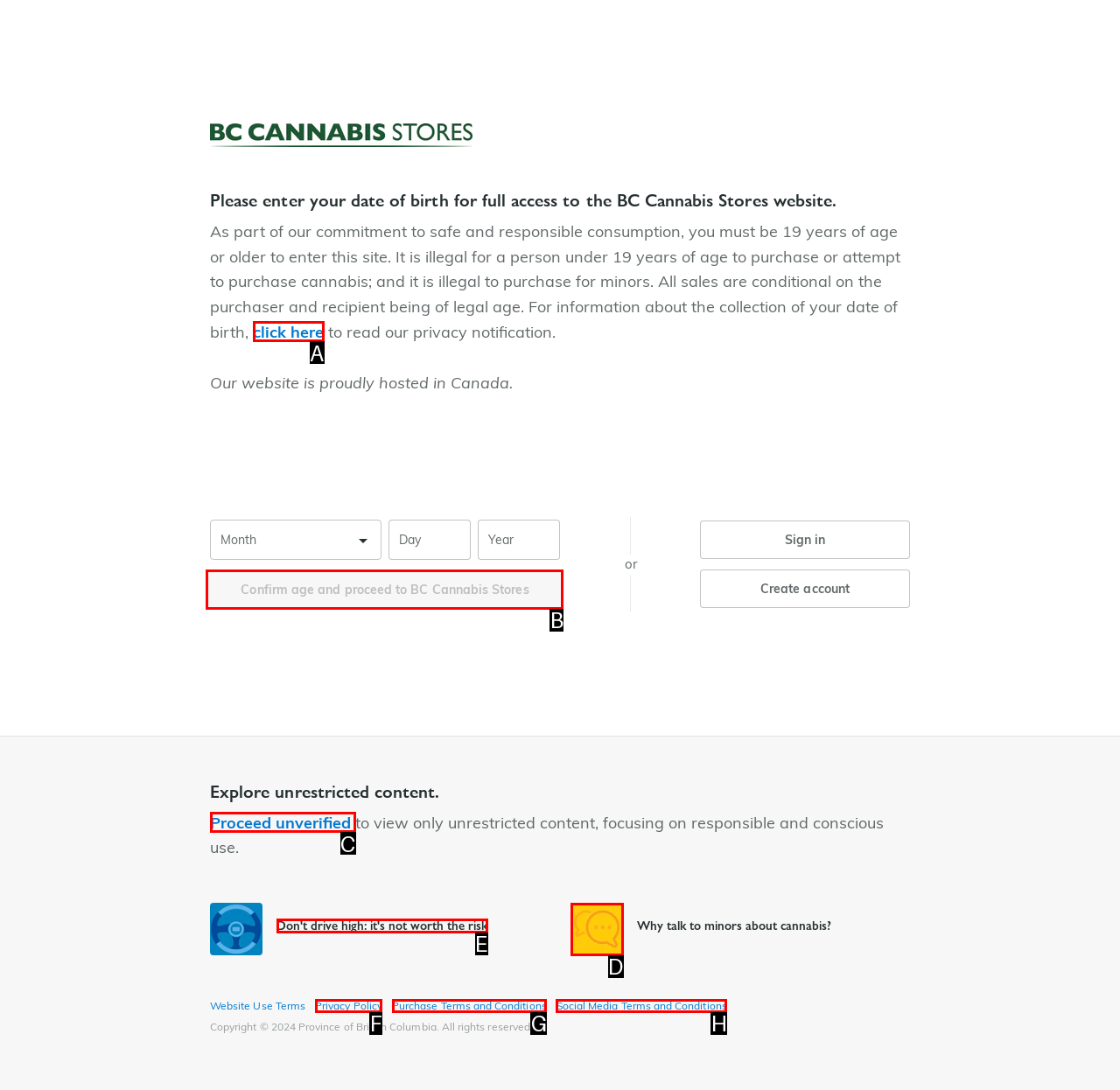Tell me which option I should click to complete the following task: Click confirm age and proceed
Answer with the option's letter from the given choices directly.

B